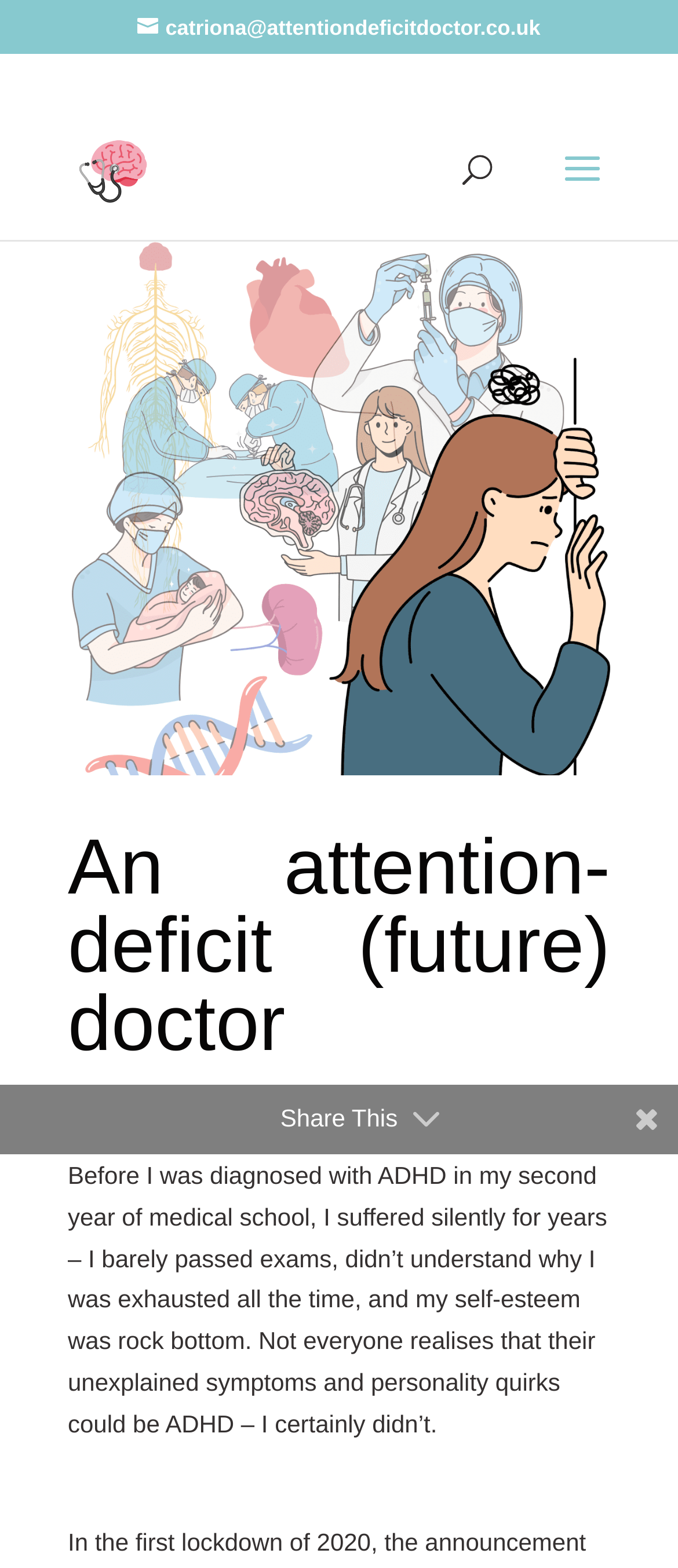Respond with a single word or phrase:
What is the tone of the author's self-esteem before diagnosis?

Low